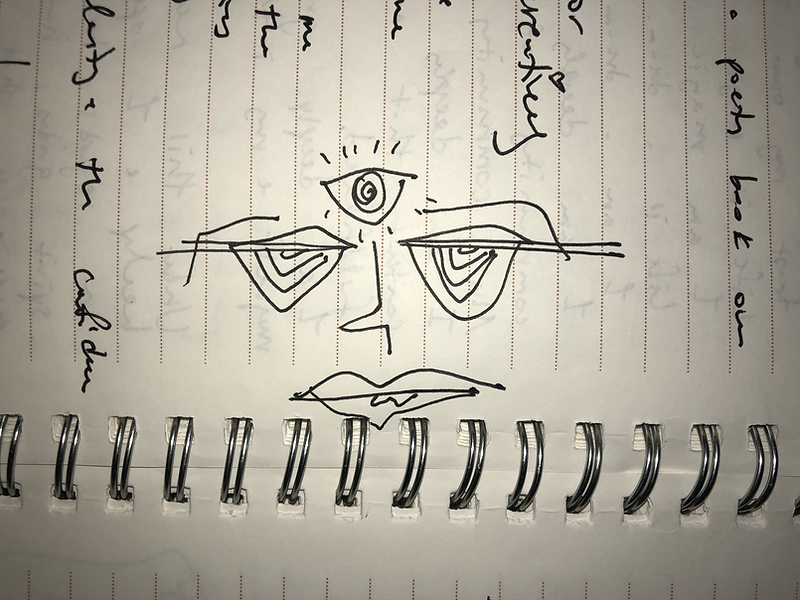Provide your answer in a single word or phrase: 
What is the binding of the notebook?

An open spiral binding